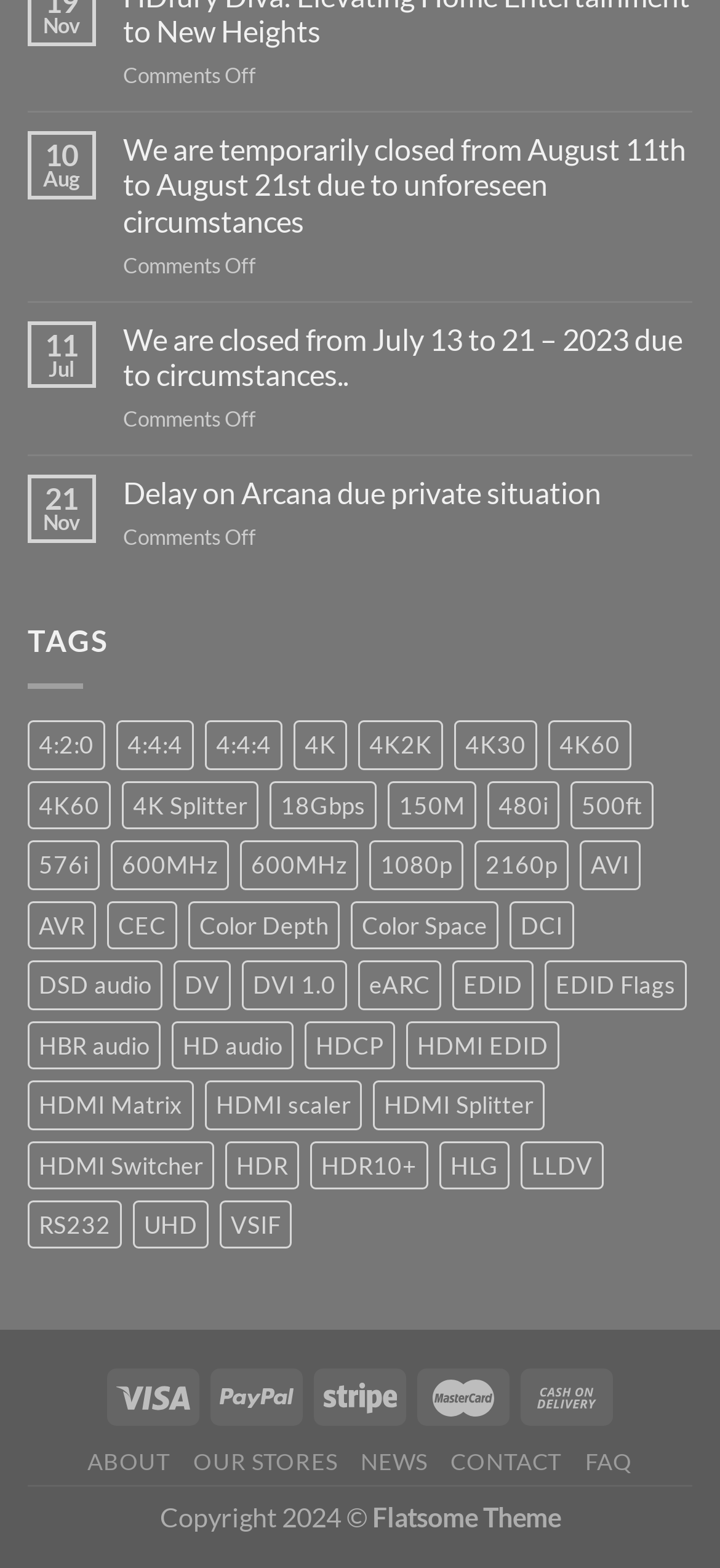What is the copyright year mentioned at the bottom of the webpage? Based on the image, give a response in one word or a short phrase.

2024